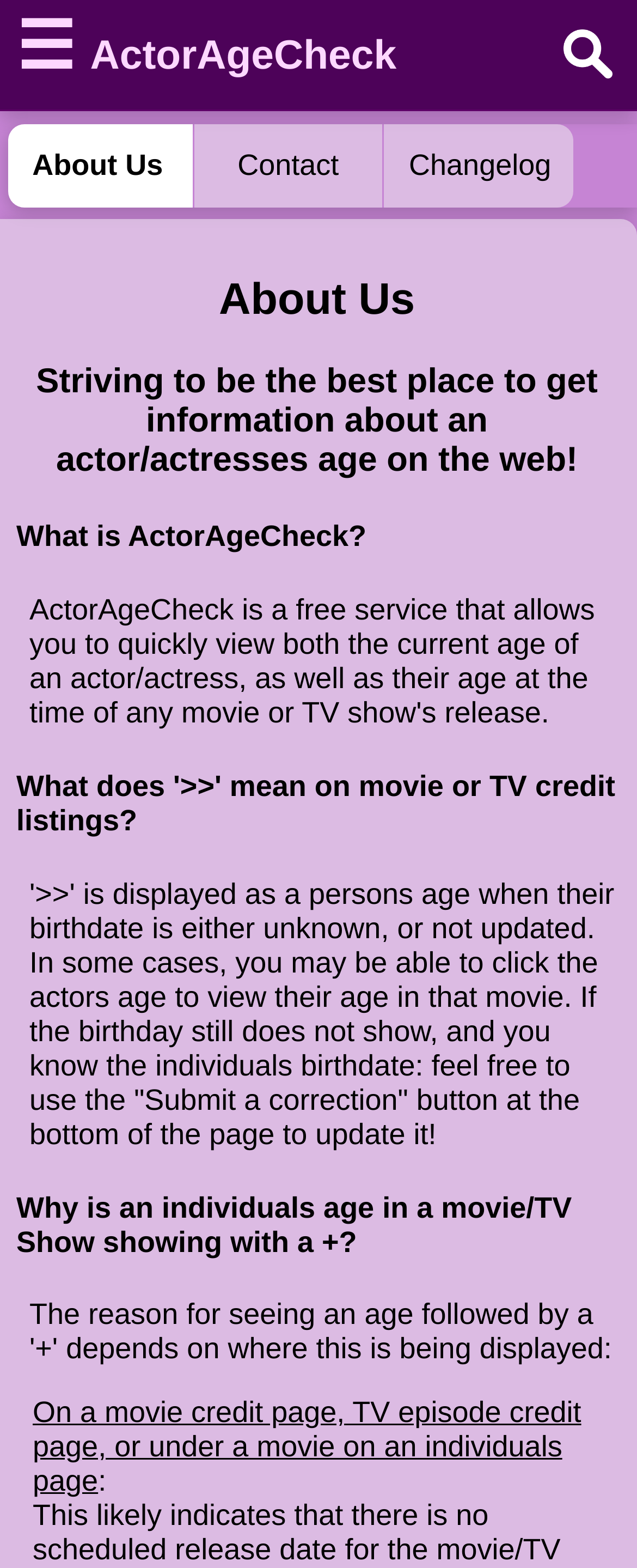Provide a one-word or brief phrase answer to the question:
What type of information is provided on an individual's page?

Age in a movie